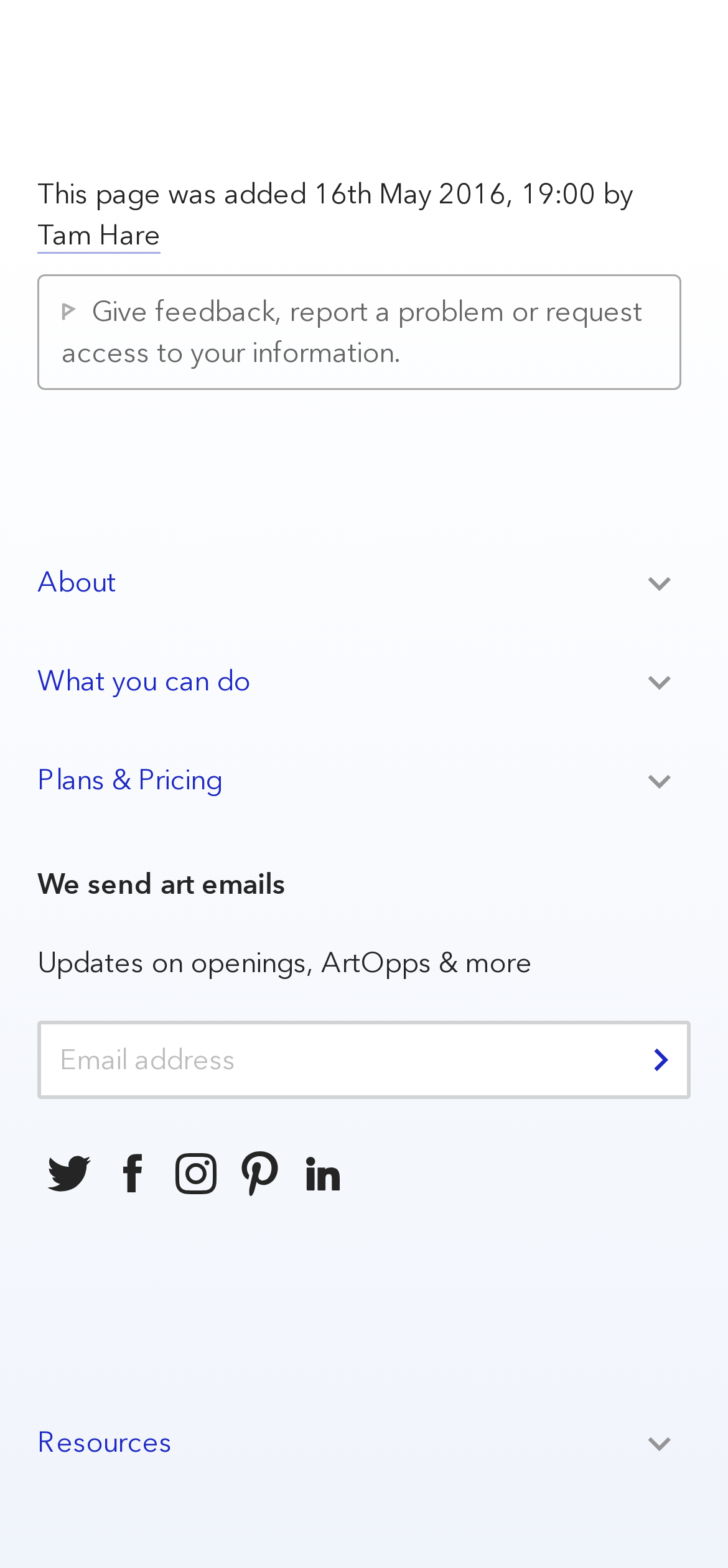Please provide a comprehensive response to the question below by analyzing the image: 
What is the topic of the 'About' section?

The 'About' section is indicated by a heading 'About Toggle', suggesting that it contains information about the website itself.